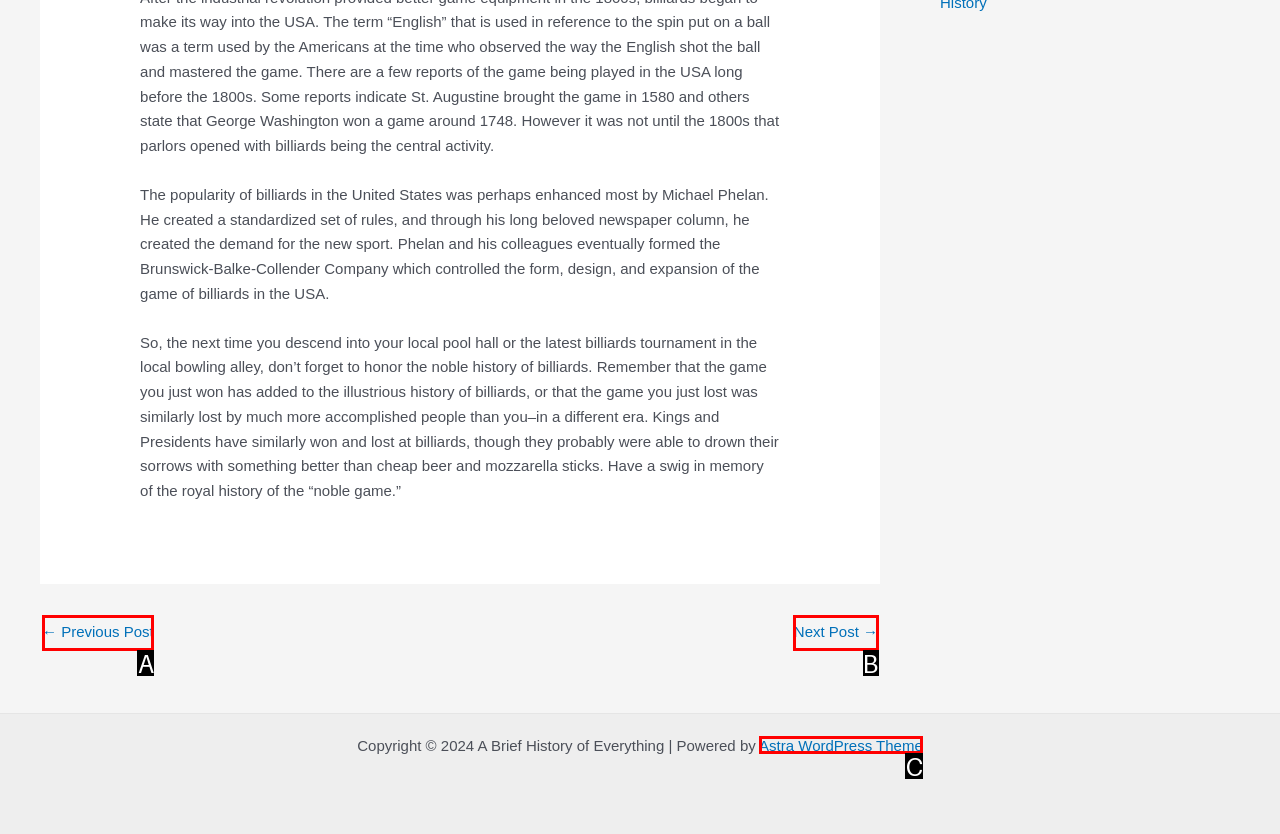Select the option that corresponds to the description: Next Post →
Respond with the letter of the matching choice from the options provided.

B